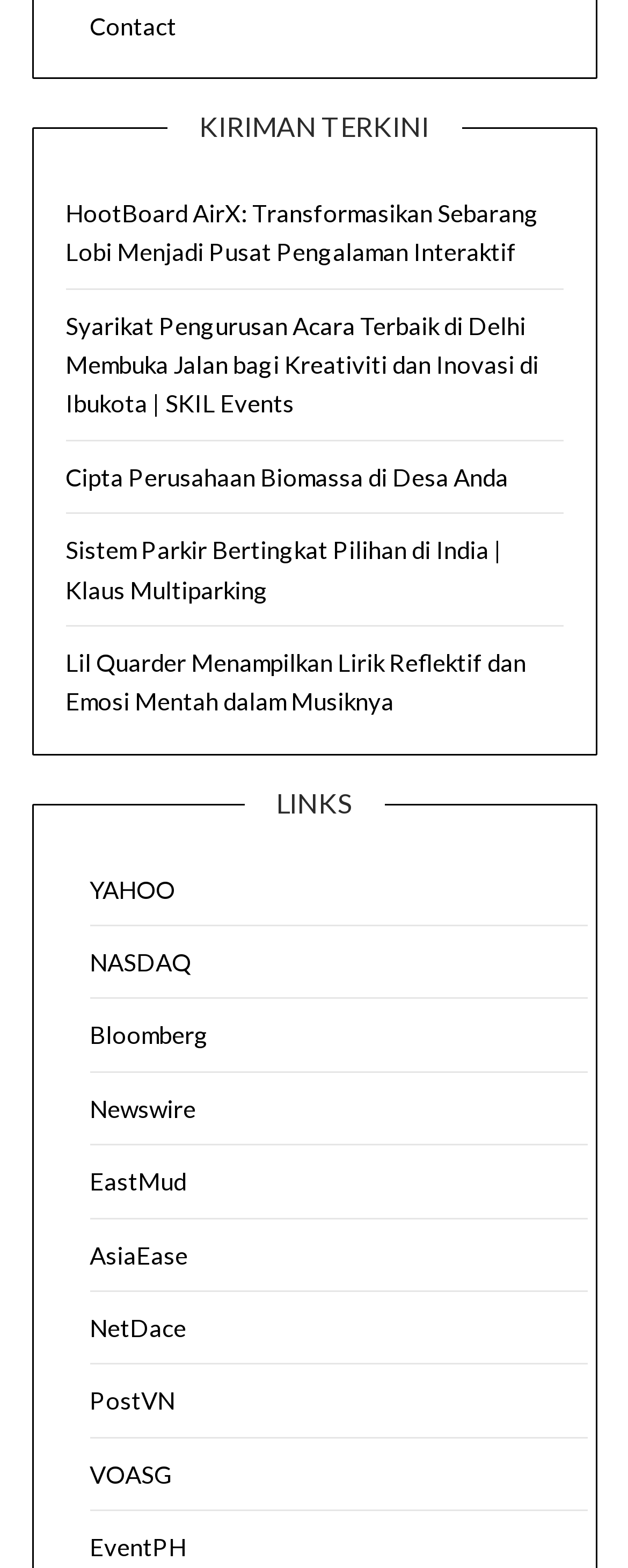Identify the bounding box coordinates of the element to click to follow this instruction: 'Read the article 'SMART WAYS TO HANDLE EMERGENCY SITUATIONS || Survival Guide By 5-Minute Decor''. Ensure the coordinates are four float values between 0 and 1, provided as [left, top, right, bottom].

None